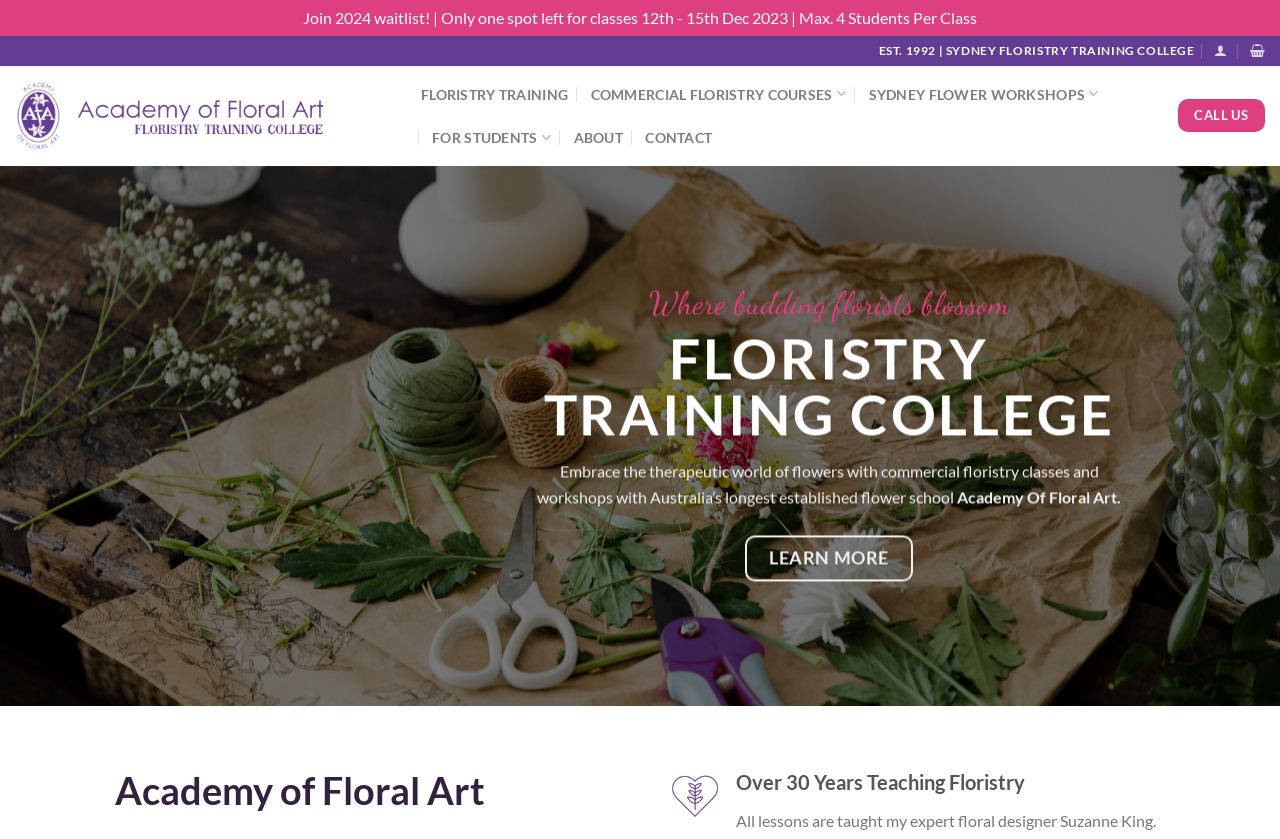Find the bounding box coordinates for the HTML element specified by: "For Students".

[0.338, 0.138, 0.431, 0.189]